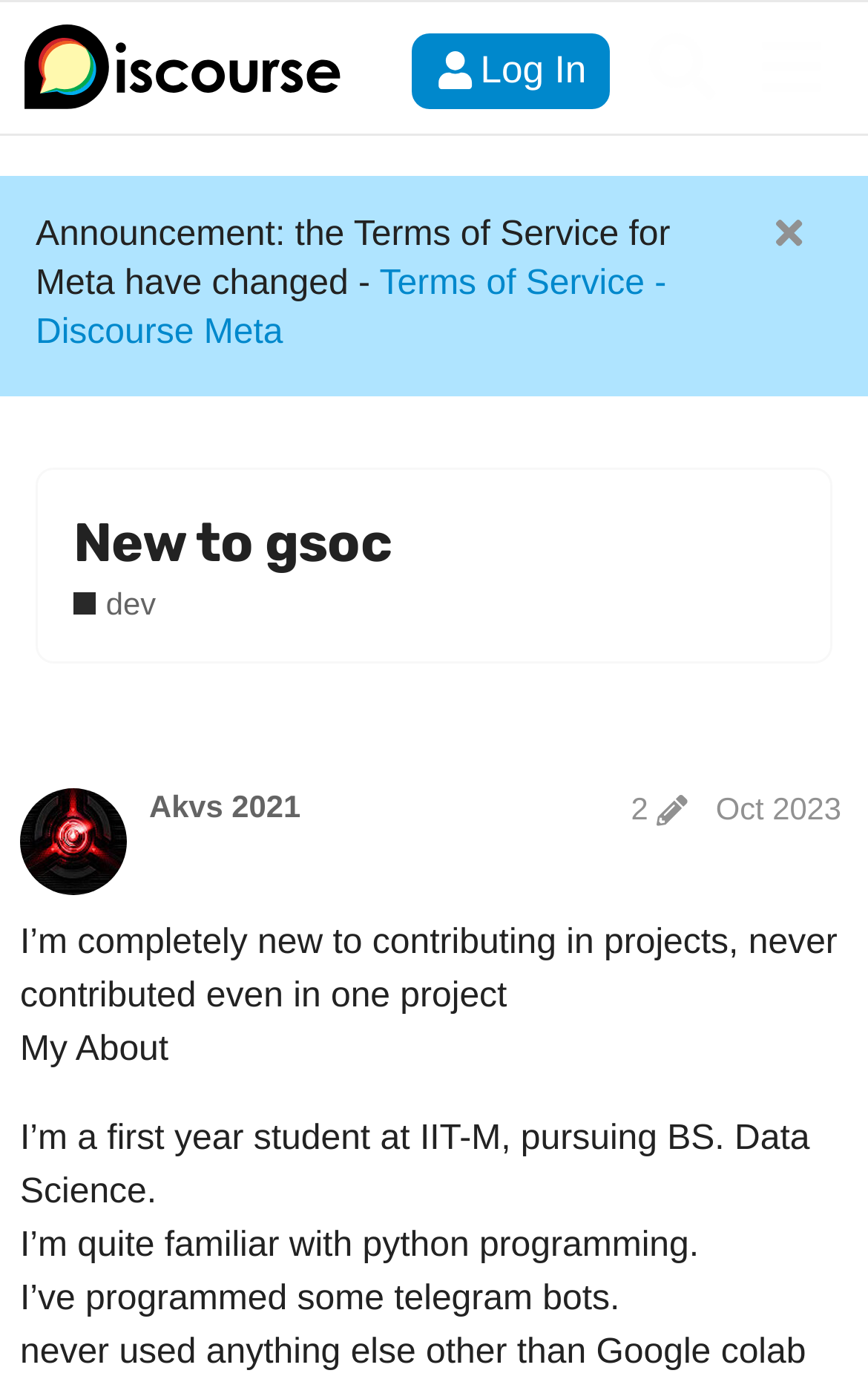Find the bounding box coordinates of the area that needs to be clicked in order to achieve the following instruction: "Expand Repository Details". The coordinates should be specified as four float numbers between 0 and 1, i.e., [left, top, right, bottom].

None